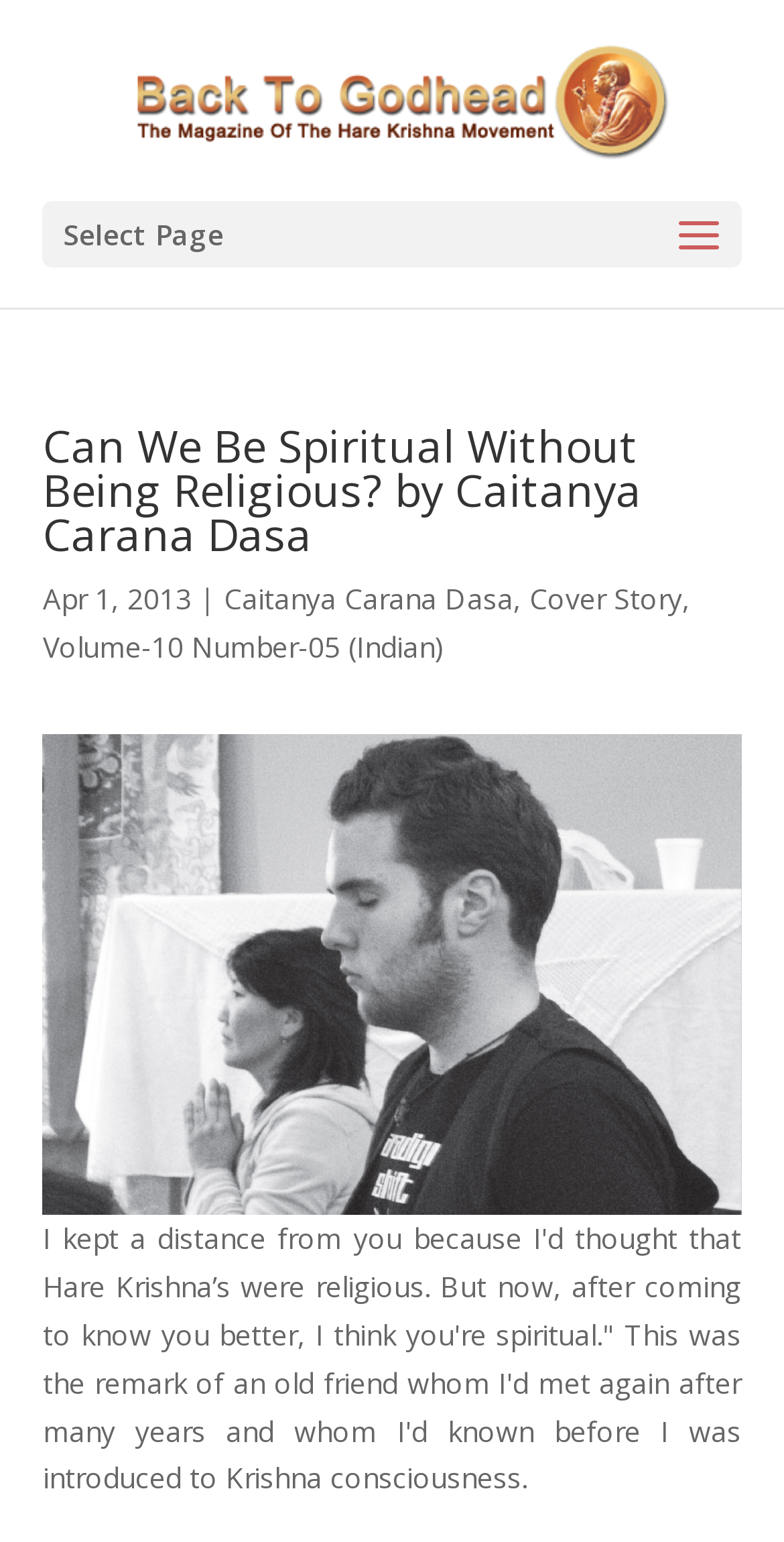How many images are on the webpage? Examine the screenshot and reply using just one word or a brief phrase.

2